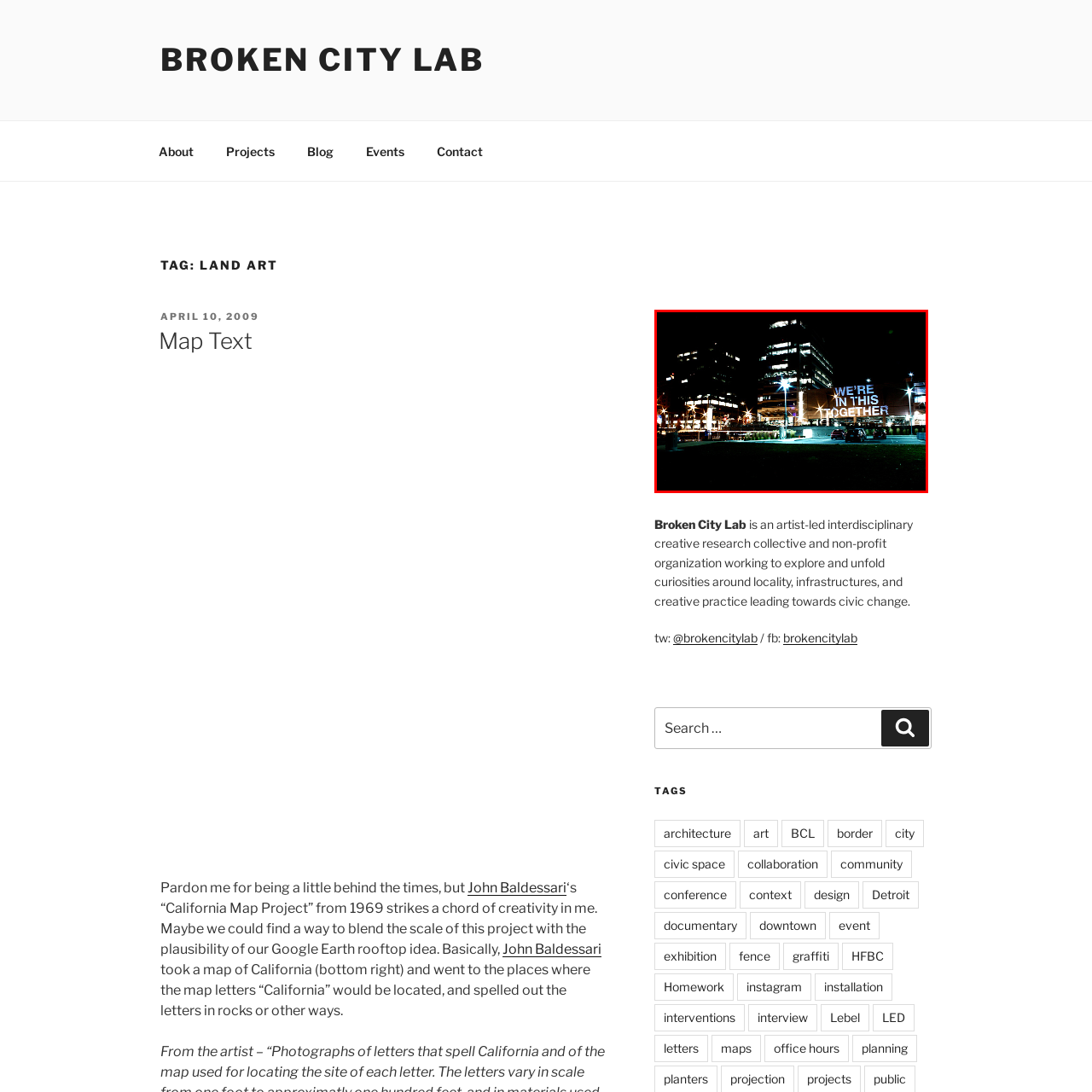Look closely at the image within the red bounding box, What is the color of the lawn in the foreground? Respond with a single word or short phrase.

Green